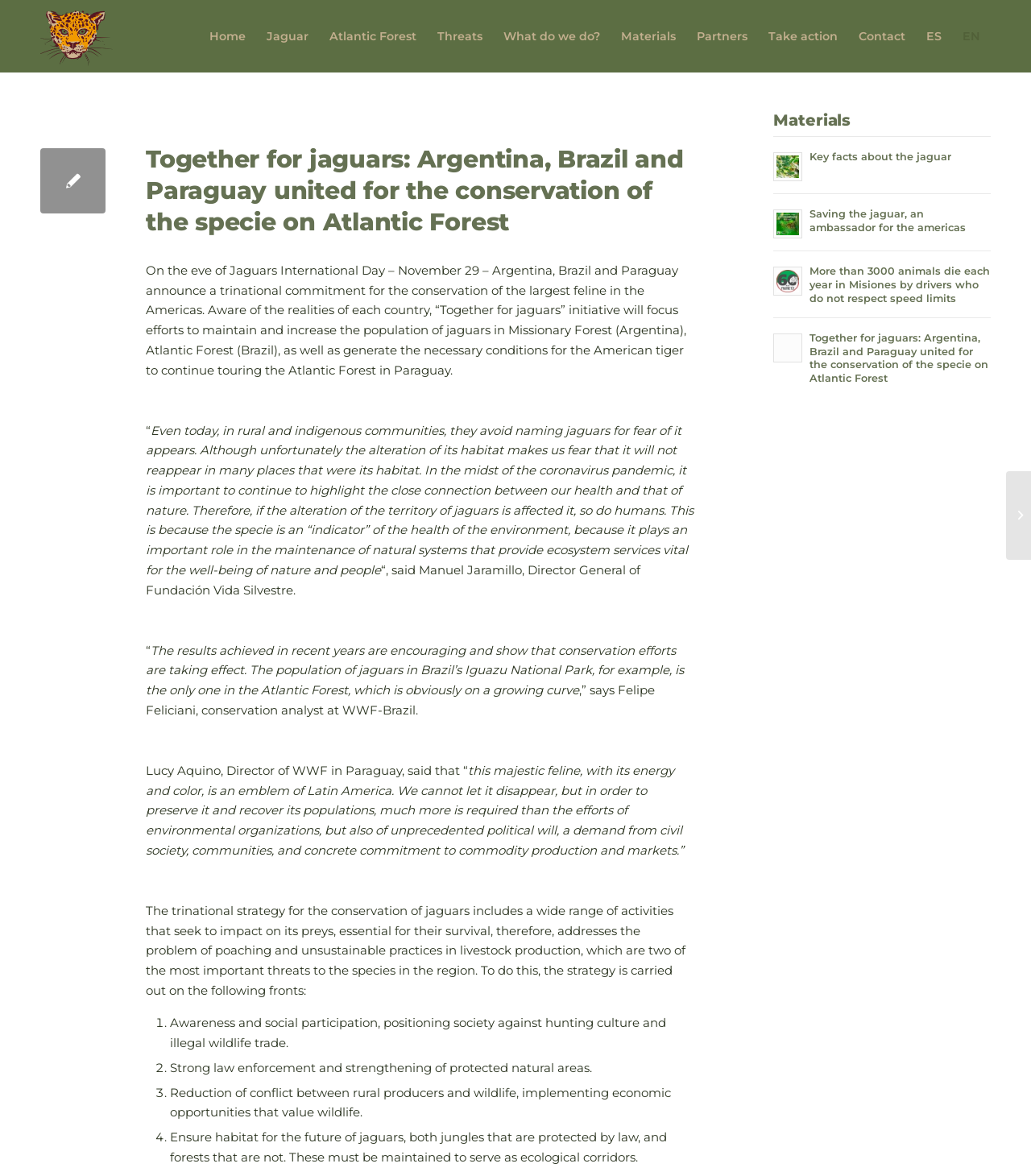Identify the bounding box coordinates of the section to be clicked to complete the task described by the following instruction: "Explore the 'Materials' section". The coordinates should be four float numbers between 0 and 1, formatted as [left, top, right, bottom].

[0.75, 0.095, 0.961, 0.111]